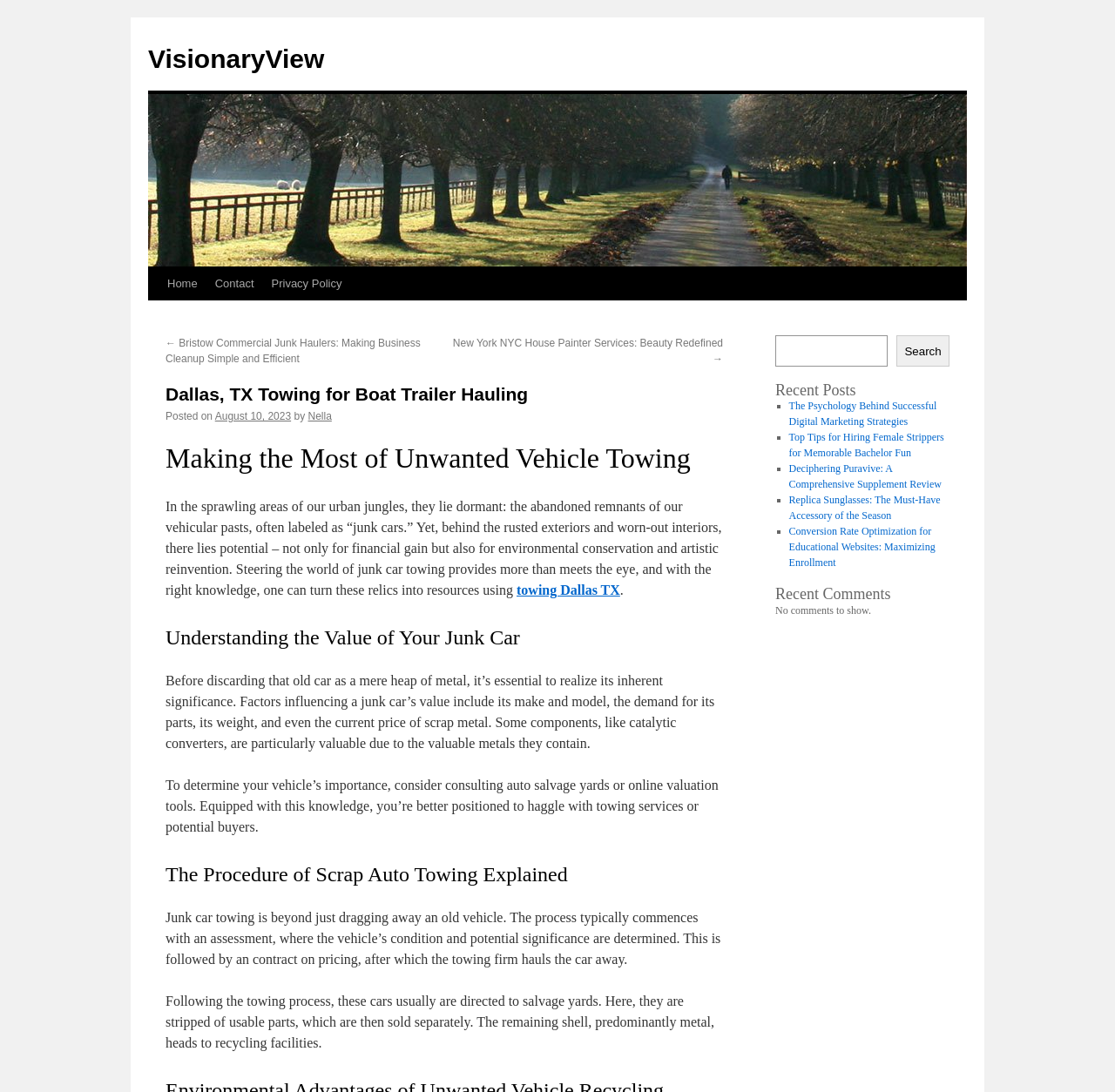Locate the bounding box coordinates of the clickable element to fulfill the following instruction: "Click the 'Home' link". Provide the coordinates as four float numbers between 0 and 1 in the format [left, top, right, bottom].

[0.142, 0.245, 0.185, 0.275]